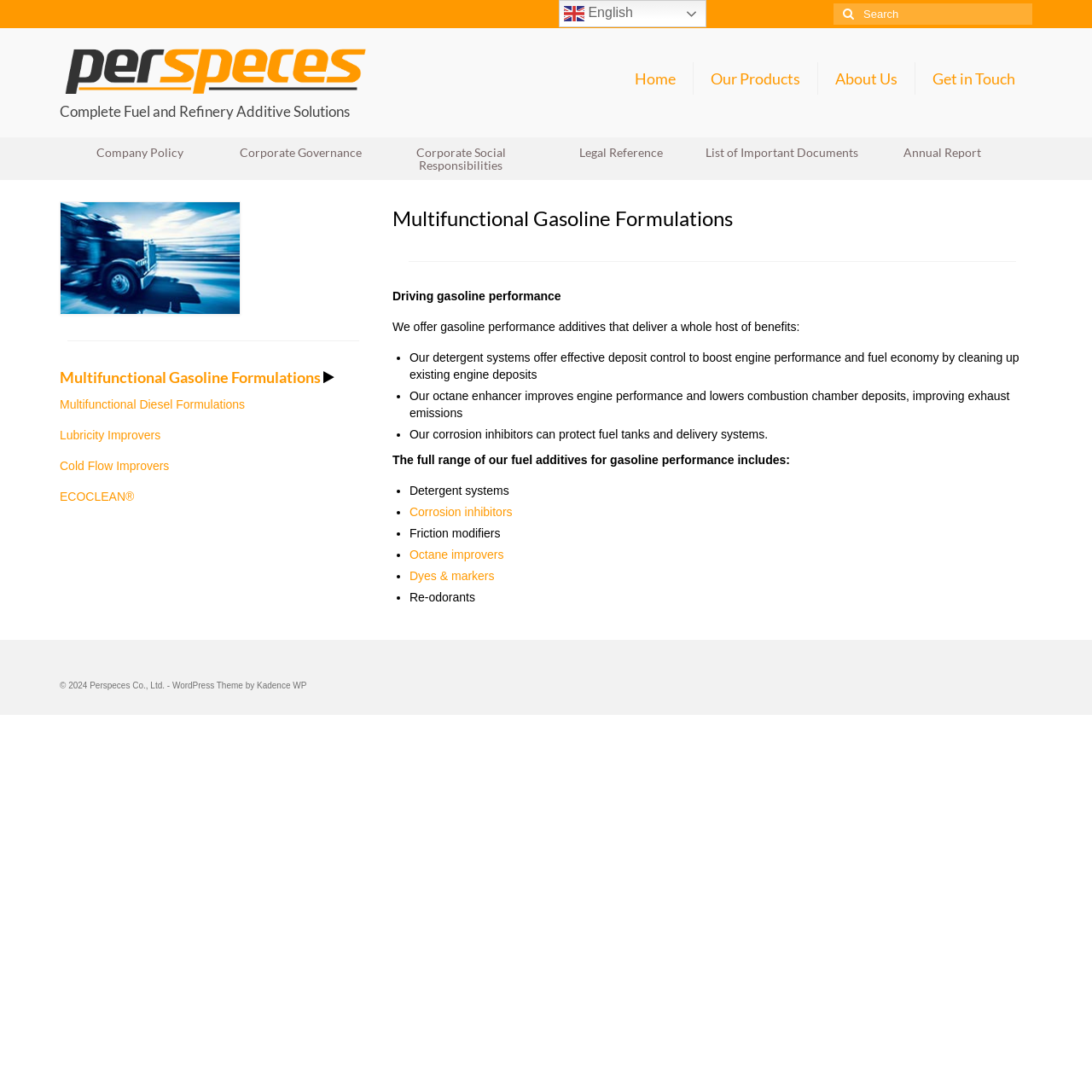Locate the bounding box coordinates of the area to click to fulfill this instruction: "Check Corporate Governance". The bounding box should be presented as four float numbers between 0 and 1, in the order [left, top, right, bottom].

[0.202, 0.126, 0.349, 0.153]